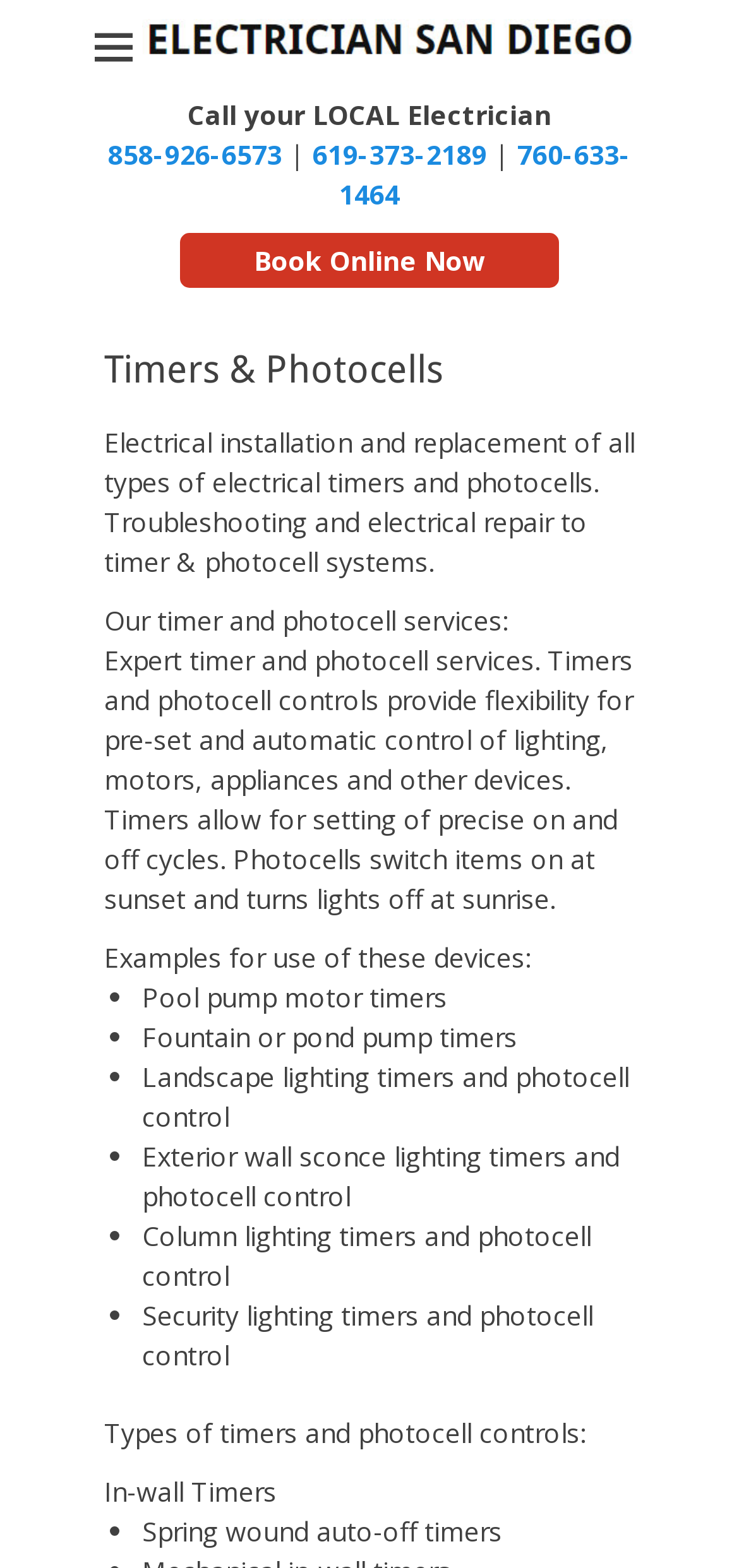Extract the primary header of the webpage and generate its text.

Timers & Photocells